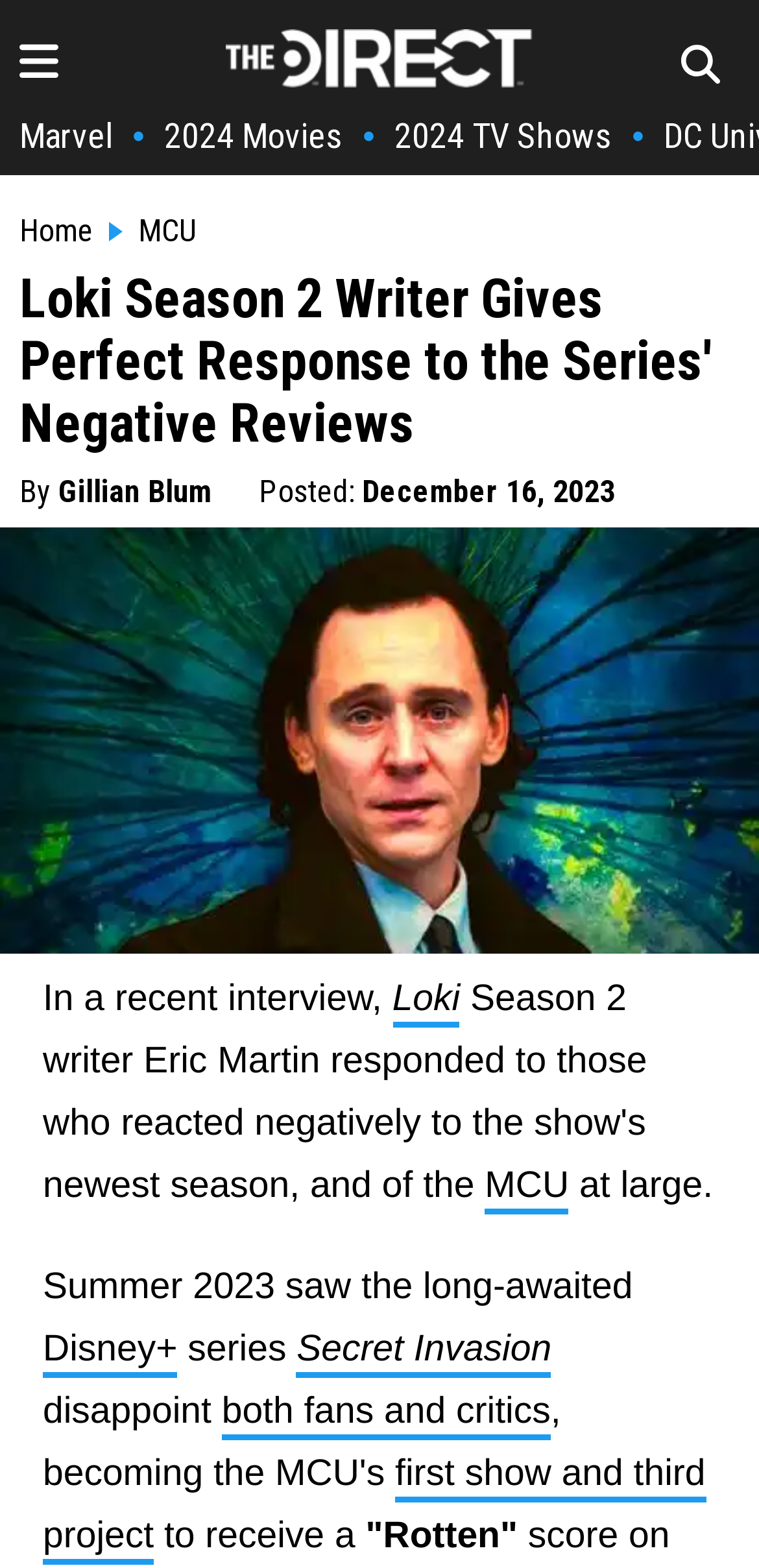Locate the bounding box coordinates of the area to click to fulfill this instruction: "read article by Gillian Blum". The bounding box should be presented as four float numbers between 0 and 1, in the order [left, top, right, bottom].

[0.077, 0.302, 0.279, 0.326]